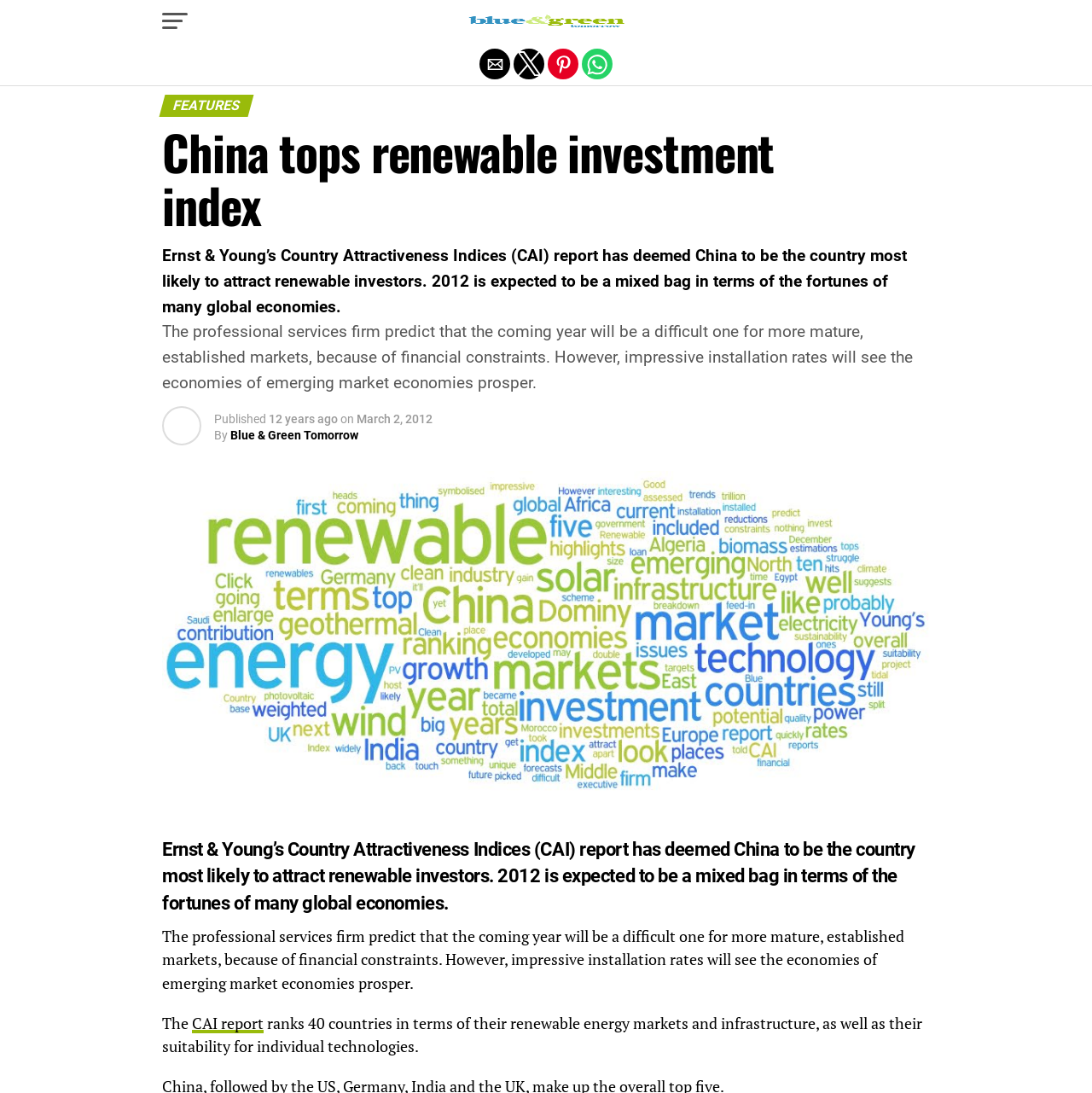Illustrate the webpage's structure and main components comprehensively.

The webpage is about an article titled "China tops renewable investment index" from Blue and Green Tomorrow. At the top, there is a button and a link to the website's logo, followed by social media sharing buttons. Below the title, there is a header section with three headings, including the main title, a subtitle, and a brief summary of the article. 

The main content of the article is divided into several paragraphs. The first paragraph discusses Ernst & Young's Country Attractiveness Indices (CAI) report, which ranks China as the most attractive country for renewable investors. The second paragraph explains the report's prediction for the coming year, stating that mature markets will face difficulties due to financial constraints, while emerging markets will prosper.

On the right side of the article, there is a section with the publication date, "12 years ago", and the author's name, "Blue & Green Tomorrow". Below this section, there is a large image that takes up most of the page's width.

Further down, there is a repetition of the article's title and summary, followed by another paragraph that provides more information about the CAI report, including its ranking of 40 countries based on their renewable energy markets and infrastructure. There is also a link to the CAI report at the bottom of the page.